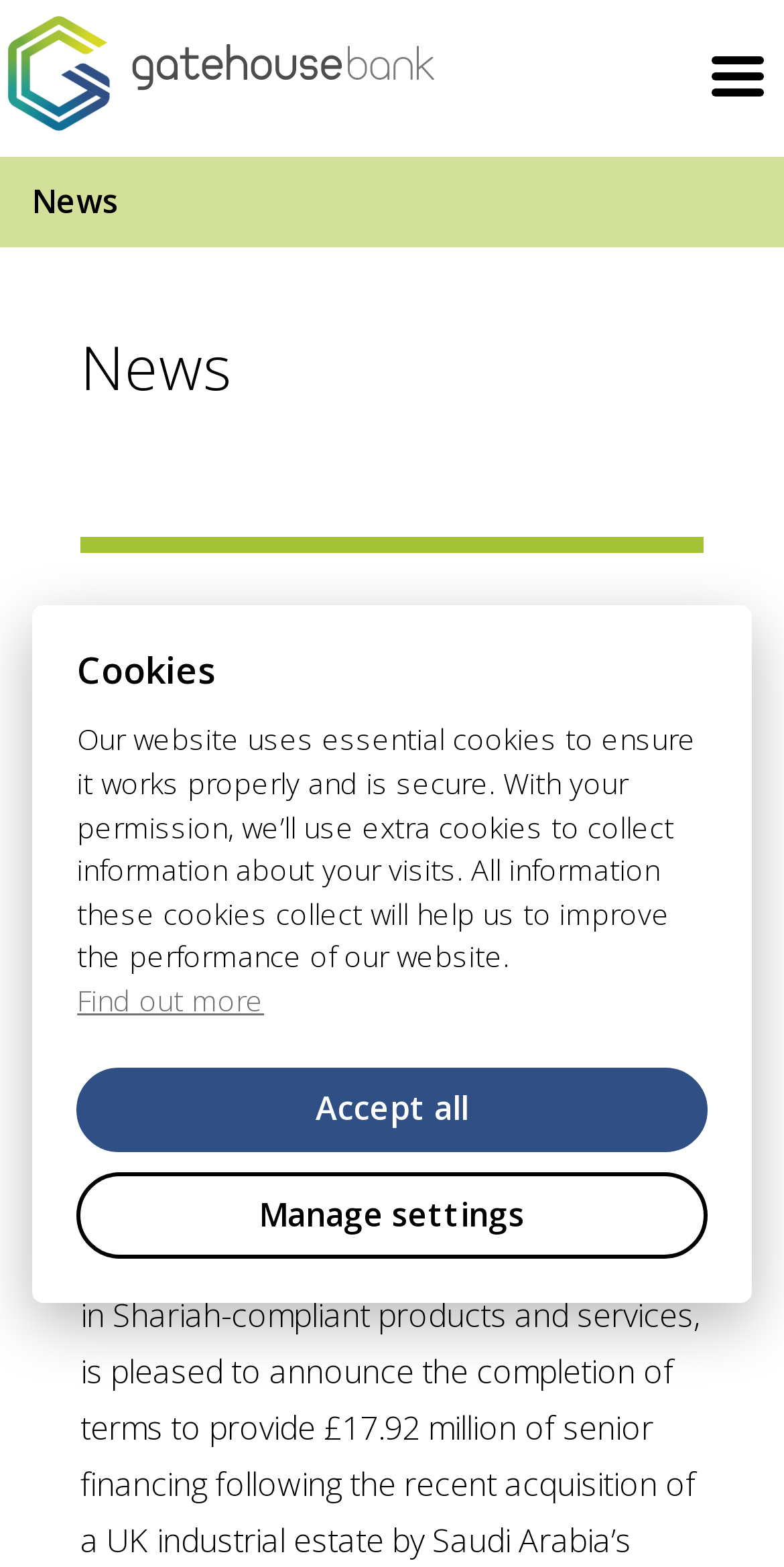Please locate and retrieve the main header text of the webpage.

Gatehouse Bank completes £17.92 million financing of UK industrial estate